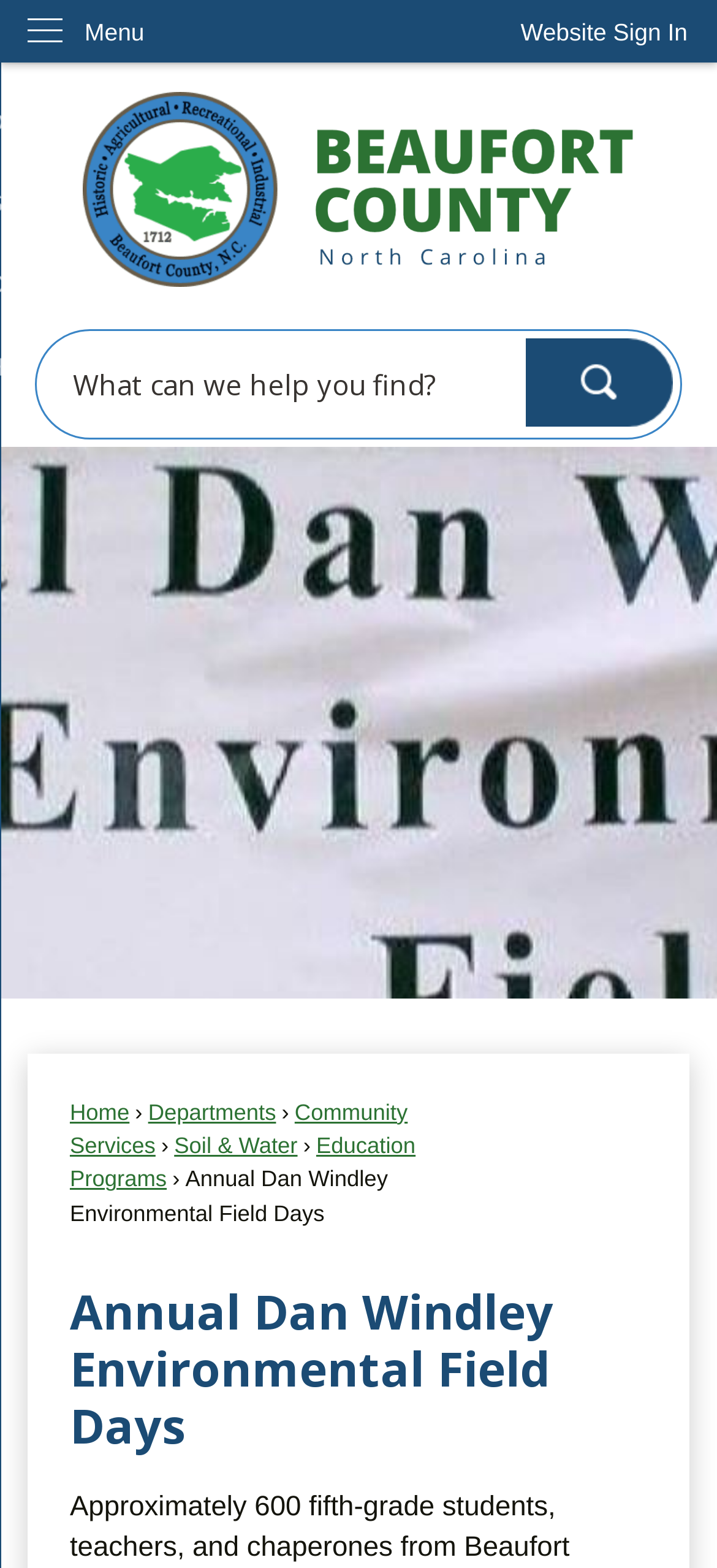Can you find the bounding box coordinates for the element to click on to achieve the instruction: "Search for something"?

[0.048, 0.21, 0.952, 0.28]